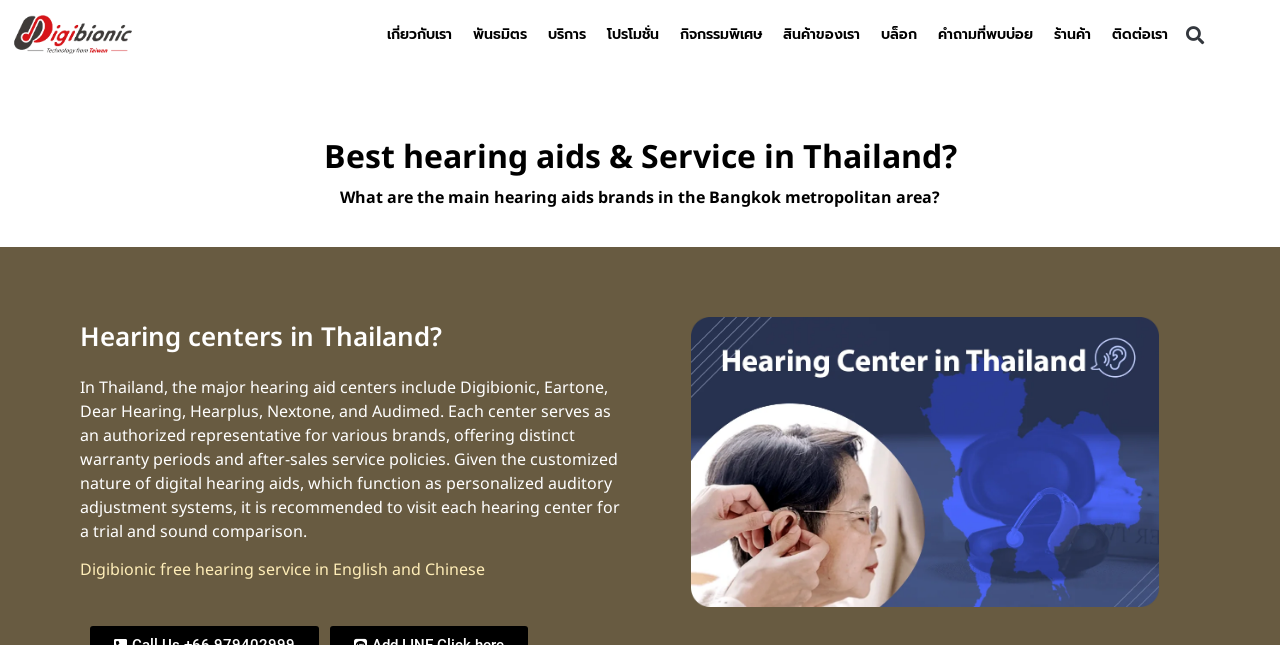What is the name of the hearing aid center that offers free hearing service in English and Chinese? From the image, respond with a single word or brief phrase.

Digibionic